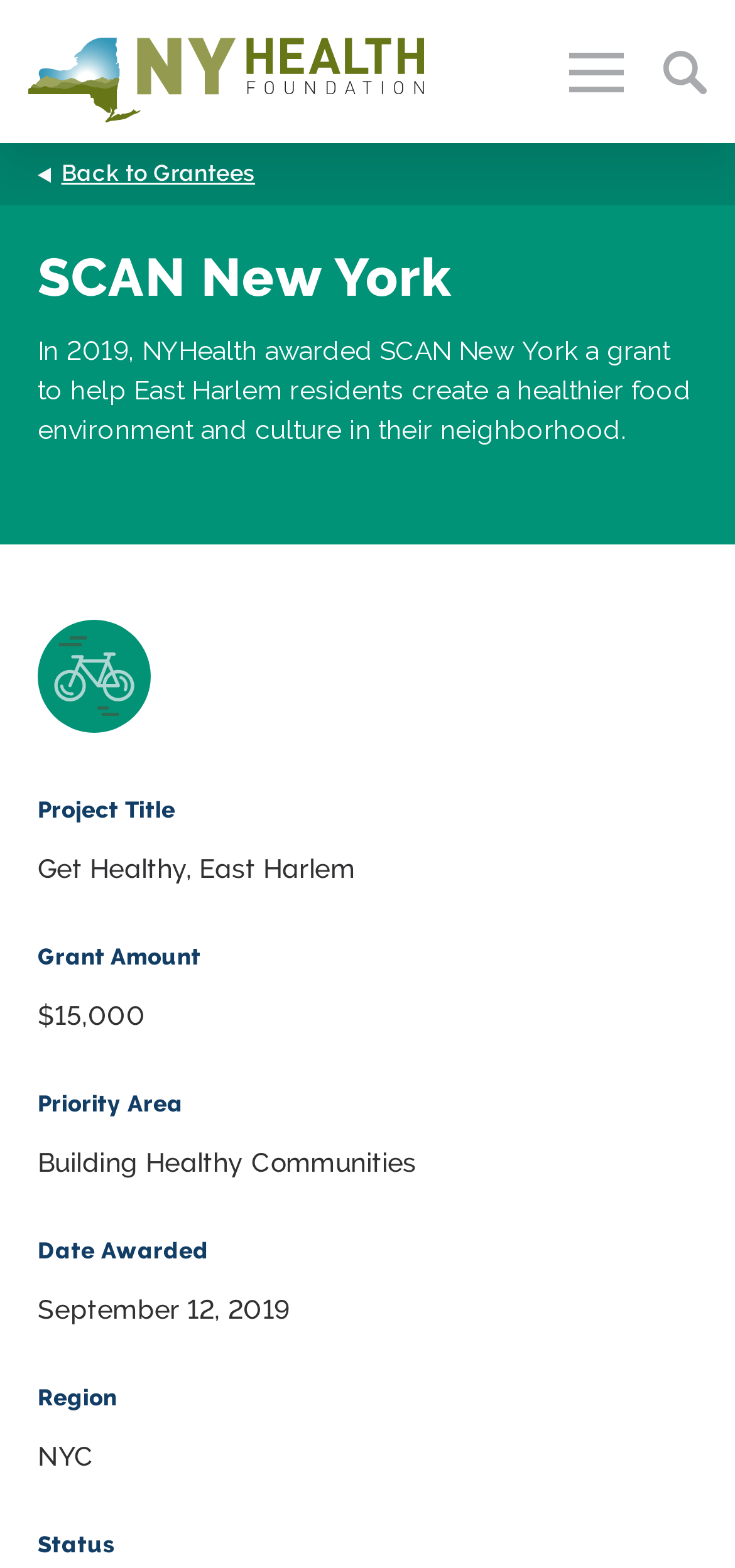Please specify the bounding box coordinates of the region to click in order to perform the following instruction: "Explore resources for grantees".

[0.5, 0.09, 1.0, 0.165]